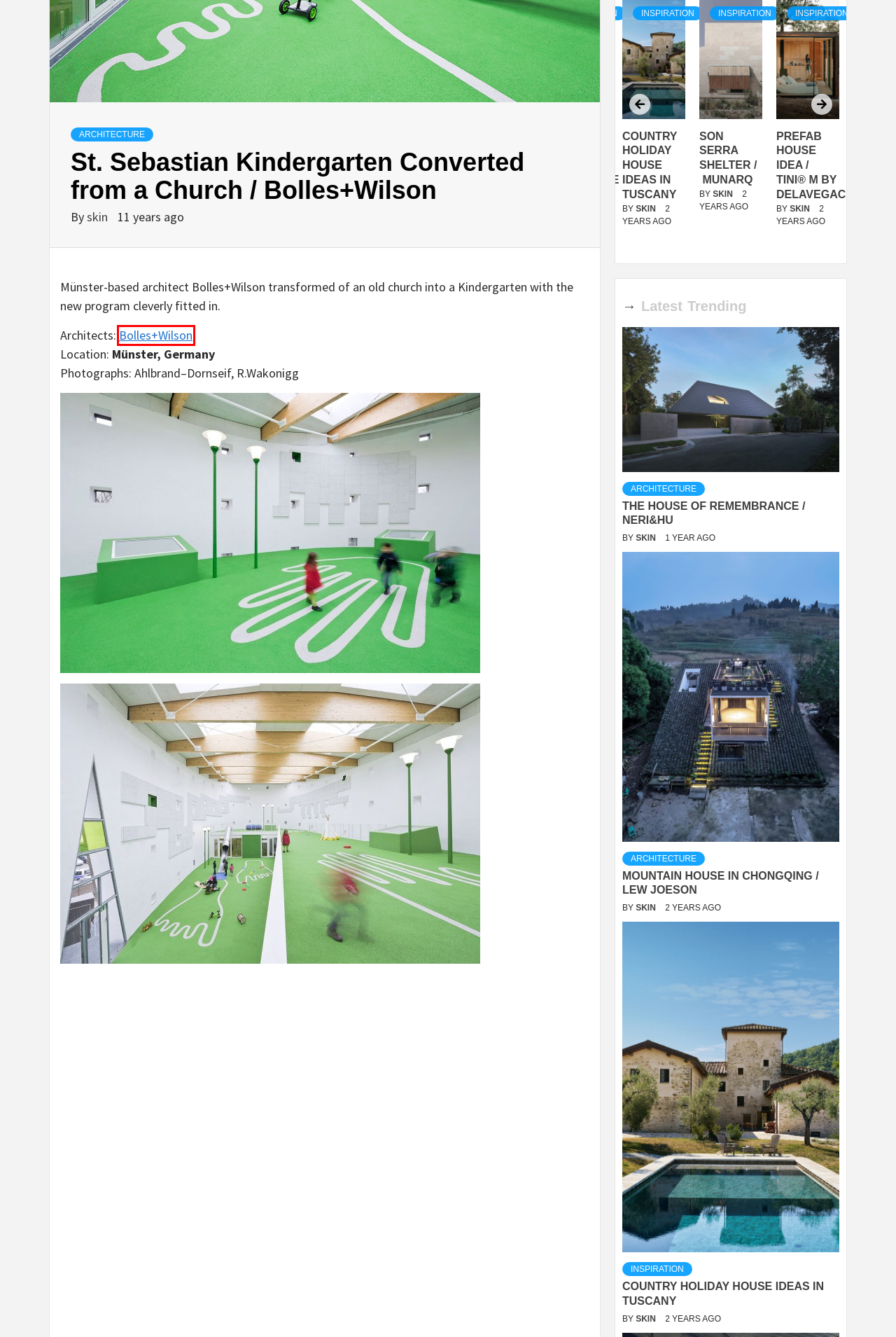Given a webpage screenshot featuring a red rectangle around a UI element, please determine the best description for the new webpage that appears after the element within the bounding box is clicked. The options are:
A. Mountain House in Chongqing / Lew Joeson – ideasgn
B. Prefab House idea / Tini® M by delavegacanolasso – ideasgn
C. Prefab house ideas / Muuwspace – ideasgn
D. Son Serra Shelter /  munarq – ideasgn
E. skin – ideasgn
F. BOLLES+WILSON
G. Country Holiday house ideas in Tuscany – ideasgn
H. The House of Remembrance / Neri&Hu – ideasgn

F